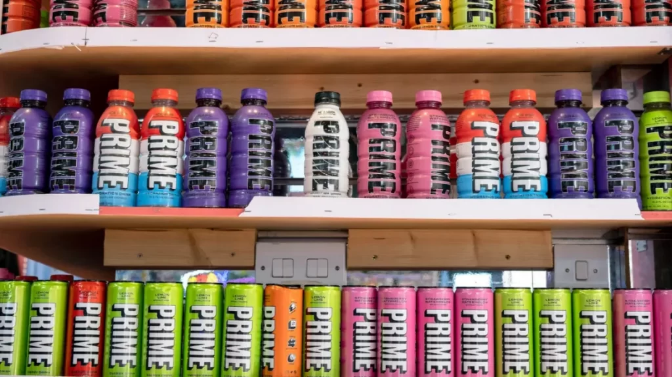Give a one-word or short phrase answer to this question: 
Who inspired the creation of Prime Energy Drink?

Logan Paul